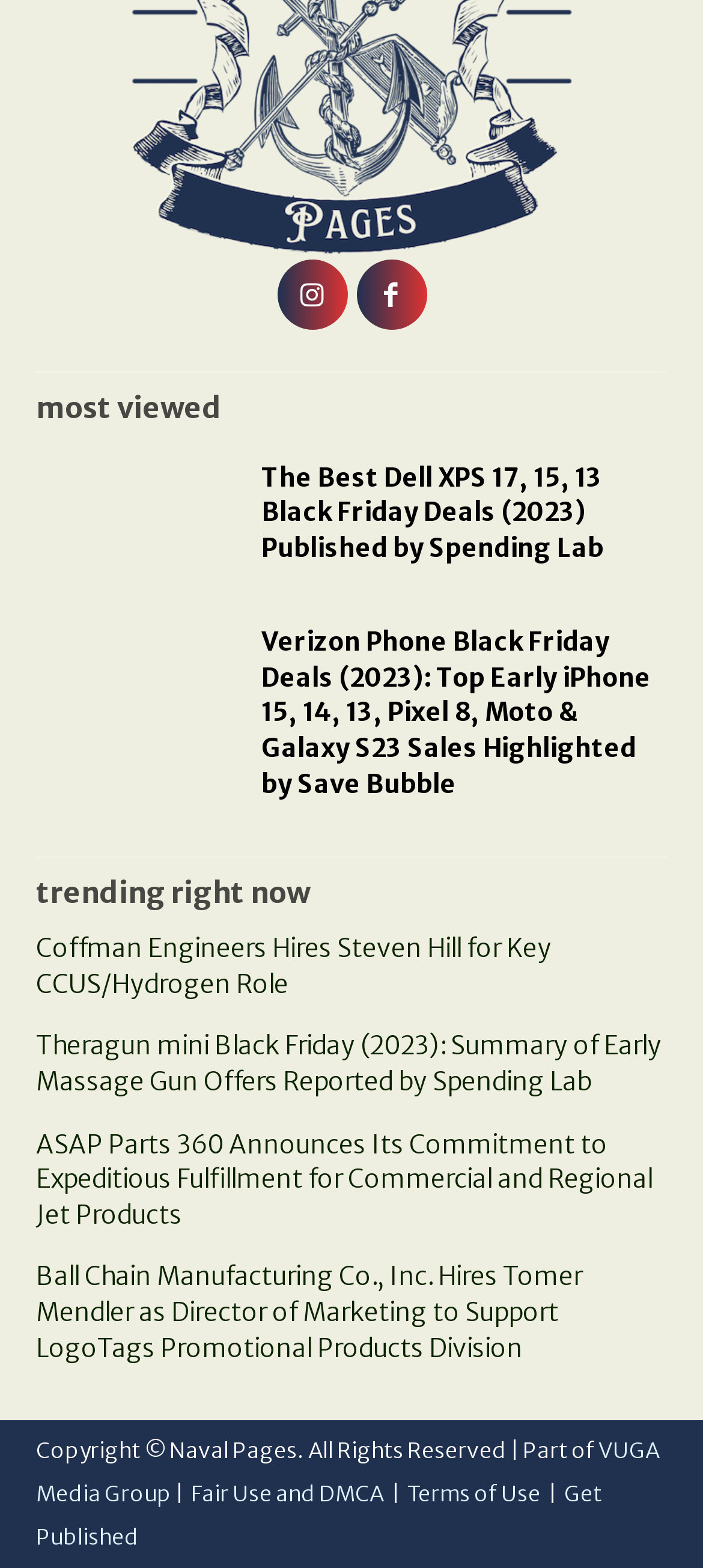Ascertain the bounding box coordinates for the UI element detailed here: "Fair Use and DMCA". The coordinates should be provided as [left, top, right, bottom] with each value being a float between 0 and 1.

[0.272, 0.944, 0.546, 0.961]